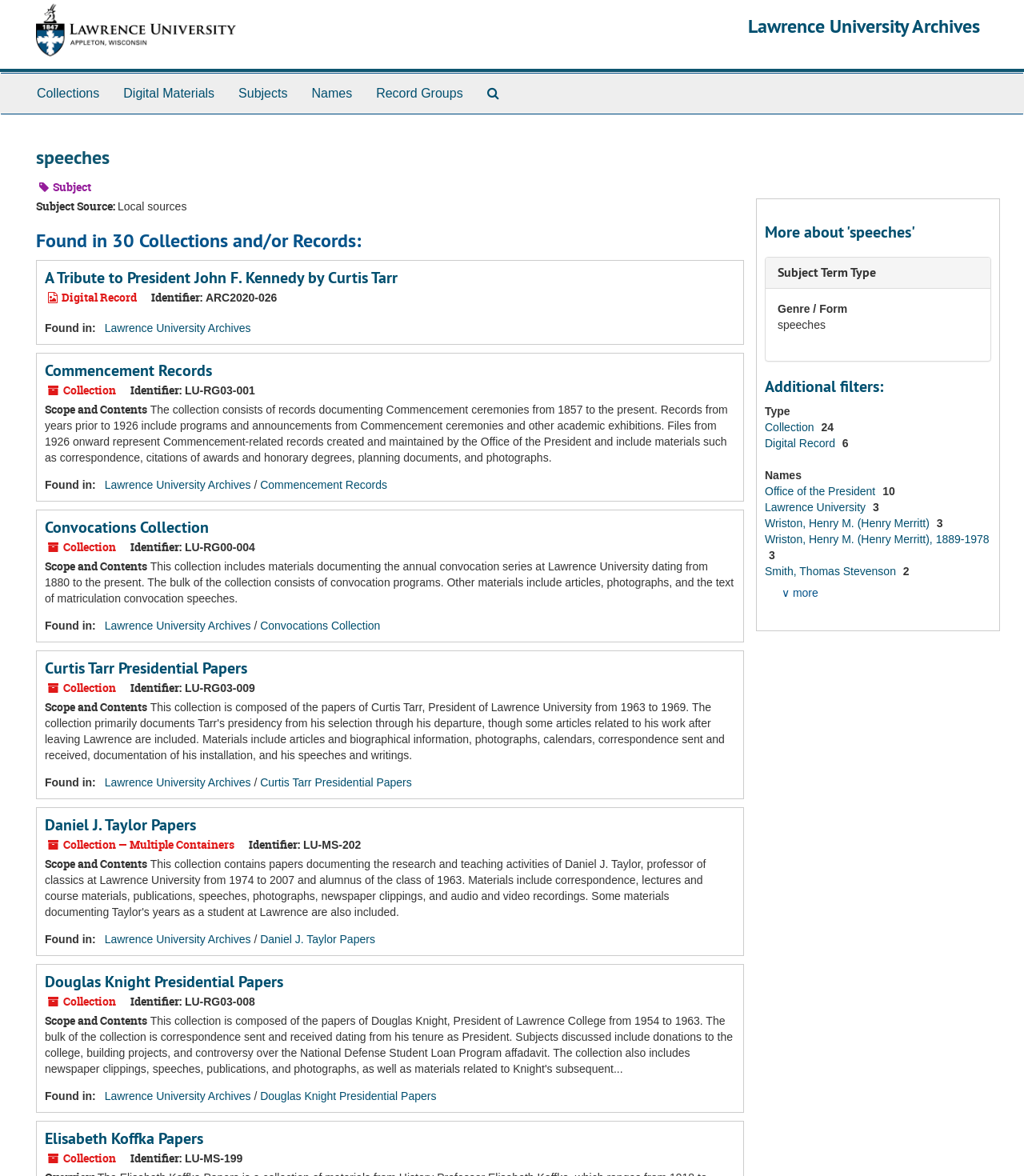How many presidential papers are listed on the page?
Carefully examine the image and provide a detailed answer to the question.

The number of presidential papers listed on the page can be determined by counting the number of heading elements that mention presidential papers, which are Curtis Tarr Presidential Papers, Douglas Knight Presidential Papers, and two others.